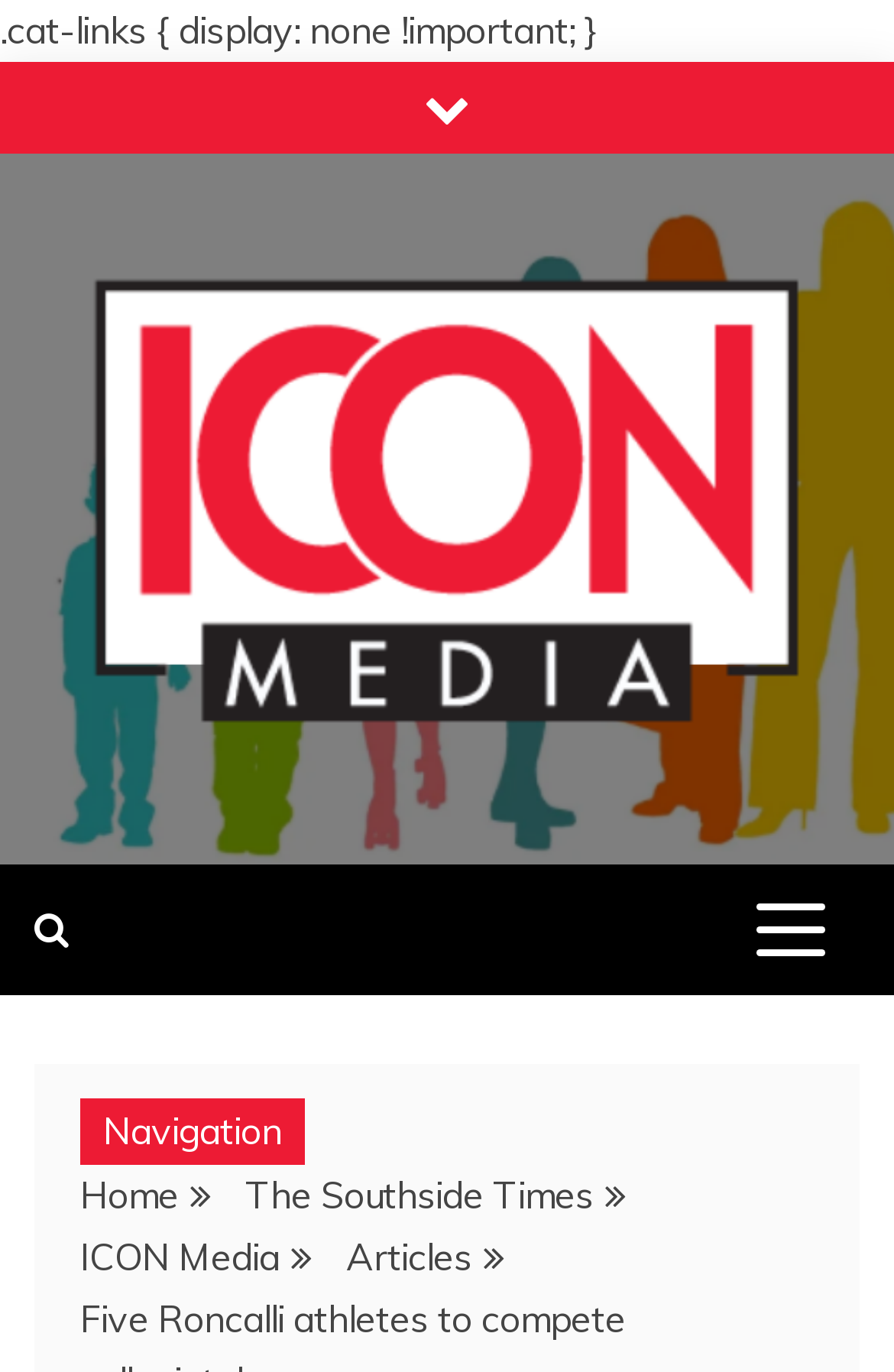Predict the bounding box coordinates of the UI element that matches this description: "My Icon Media". The coordinates should be in the format [left, top, right, bottom] with each value between 0 and 1.

[0.038, 0.573, 0.436, 0.633]